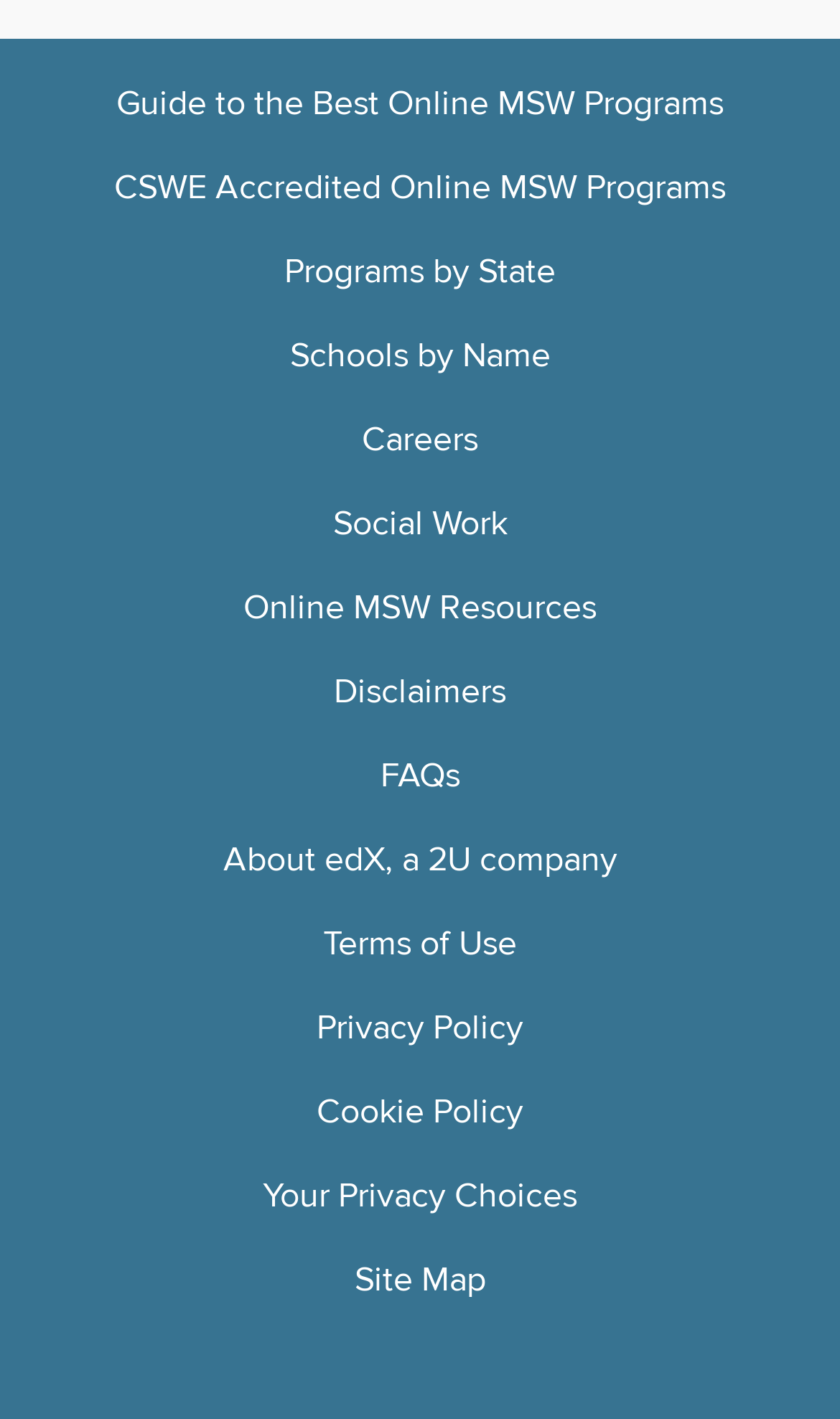Please determine the bounding box coordinates of the element to click in order to execute the following instruction: "Learn about CSWE Accredited Online MSW Programs". The coordinates should be four float numbers between 0 and 1, specified as [left, top, right, bottom].

[0.136, 0.117, 0.864, 0.148]